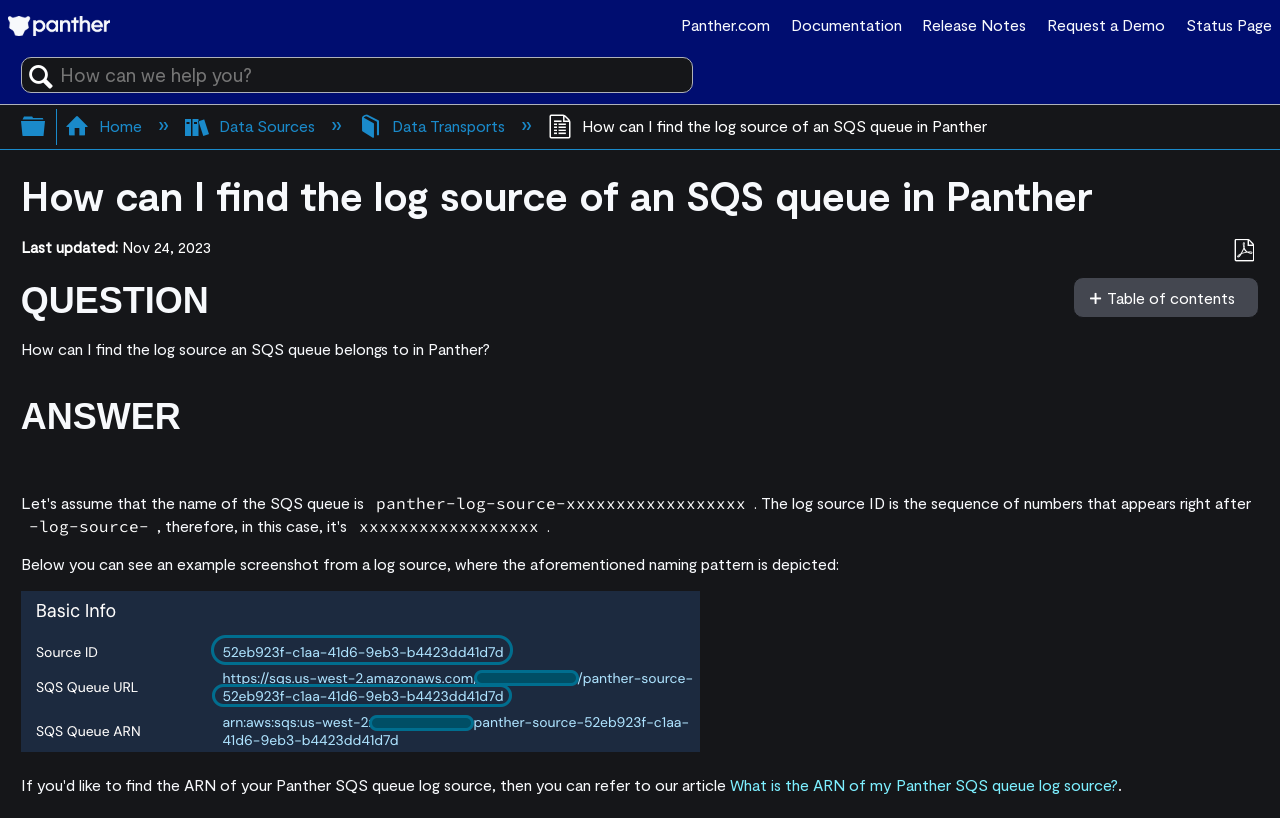What type of content is displayed in the screenshot example?
Please use the image to provide an in-depth answer to the question.

The screenshot example displayed in the article is a log source screenshot that illustrates the naming pattern of the log source ID, which is a sequence of numbers that appears right after 'panther-log-source-' in the log source name.